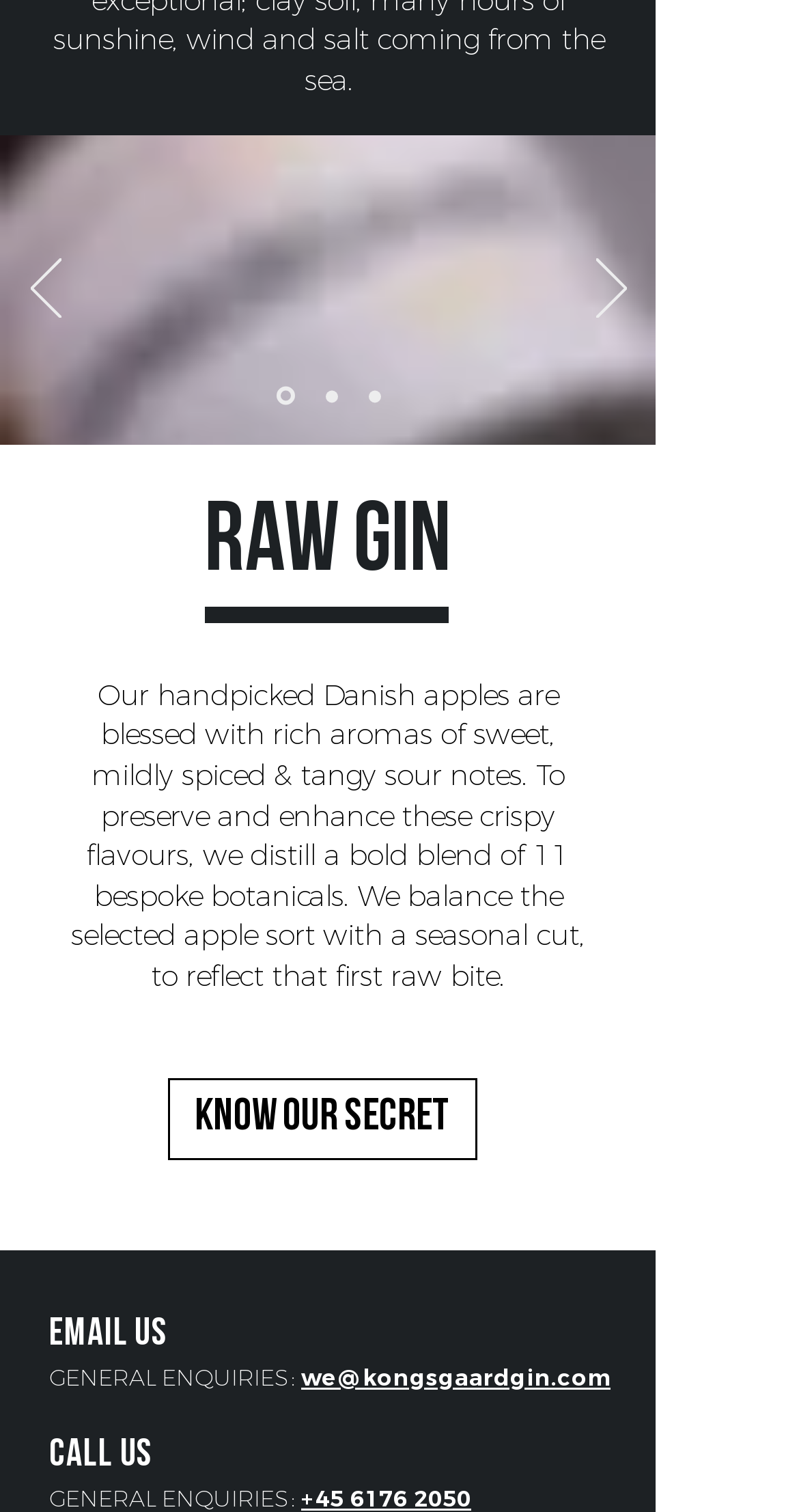Please determine the bounding box coordinates of the element's region to click for the following instruction: "go back".

[0.037, 0.17, 0.076, 0.214]